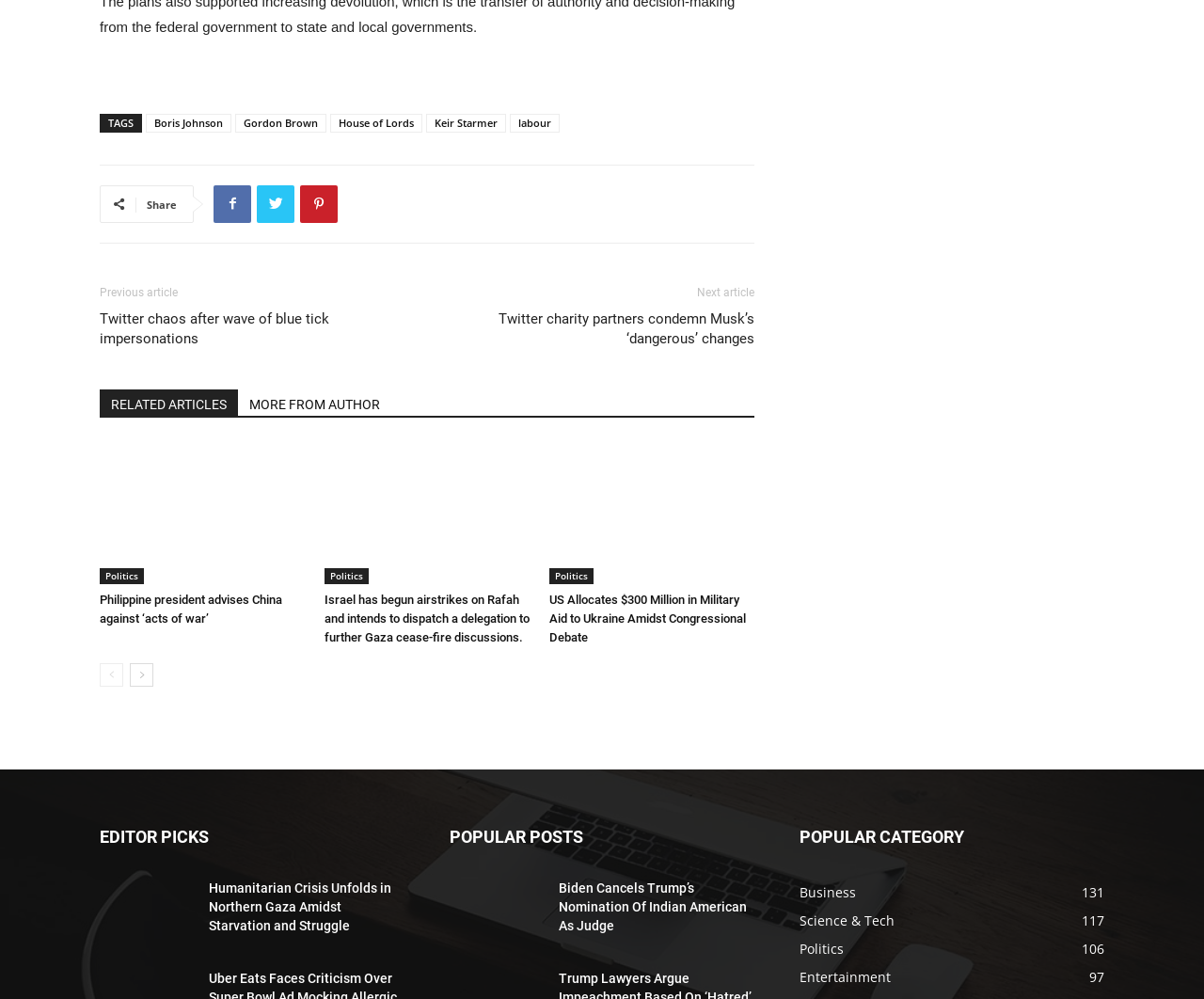Locate the bounding box of the UI element based on this description: "Pinterest". Provide four float numbers between 0 and 1 as [left, top, right, bottom].

[0.249, 0.185, 0.28, 0.223]